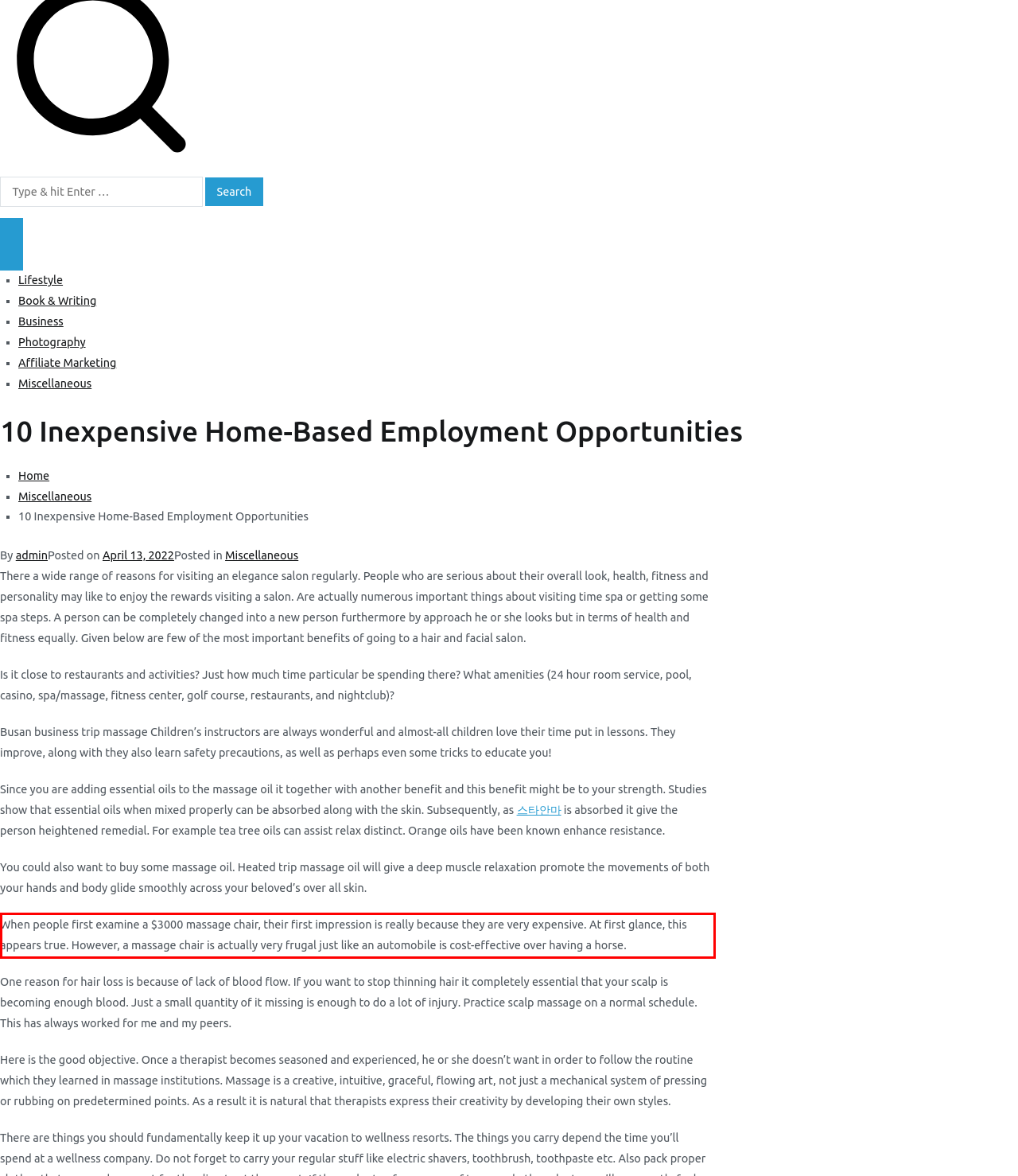From the provided screenshot, extract the text content that is enclosed within the red bounding box.

When people first examine a $3000 massage chair, their first impression is really because they are very expensive. At first glance, this appears true. However, a massage chair is actually very frugal just like an automobile is cost-effective over having a horse.